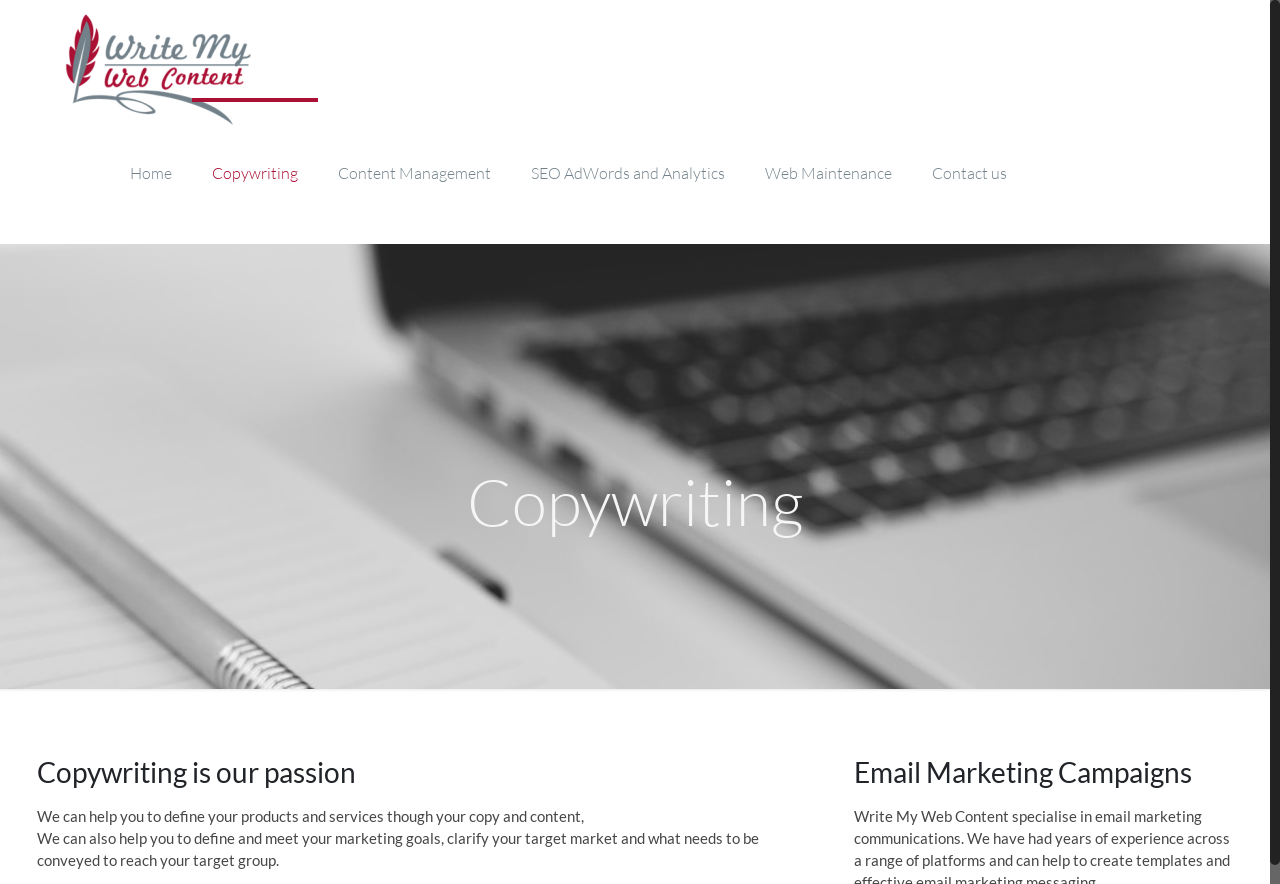What is another service offered by the company?
Answer the question with a single word or phrase derived from the image.

Email Marketing Campaigns